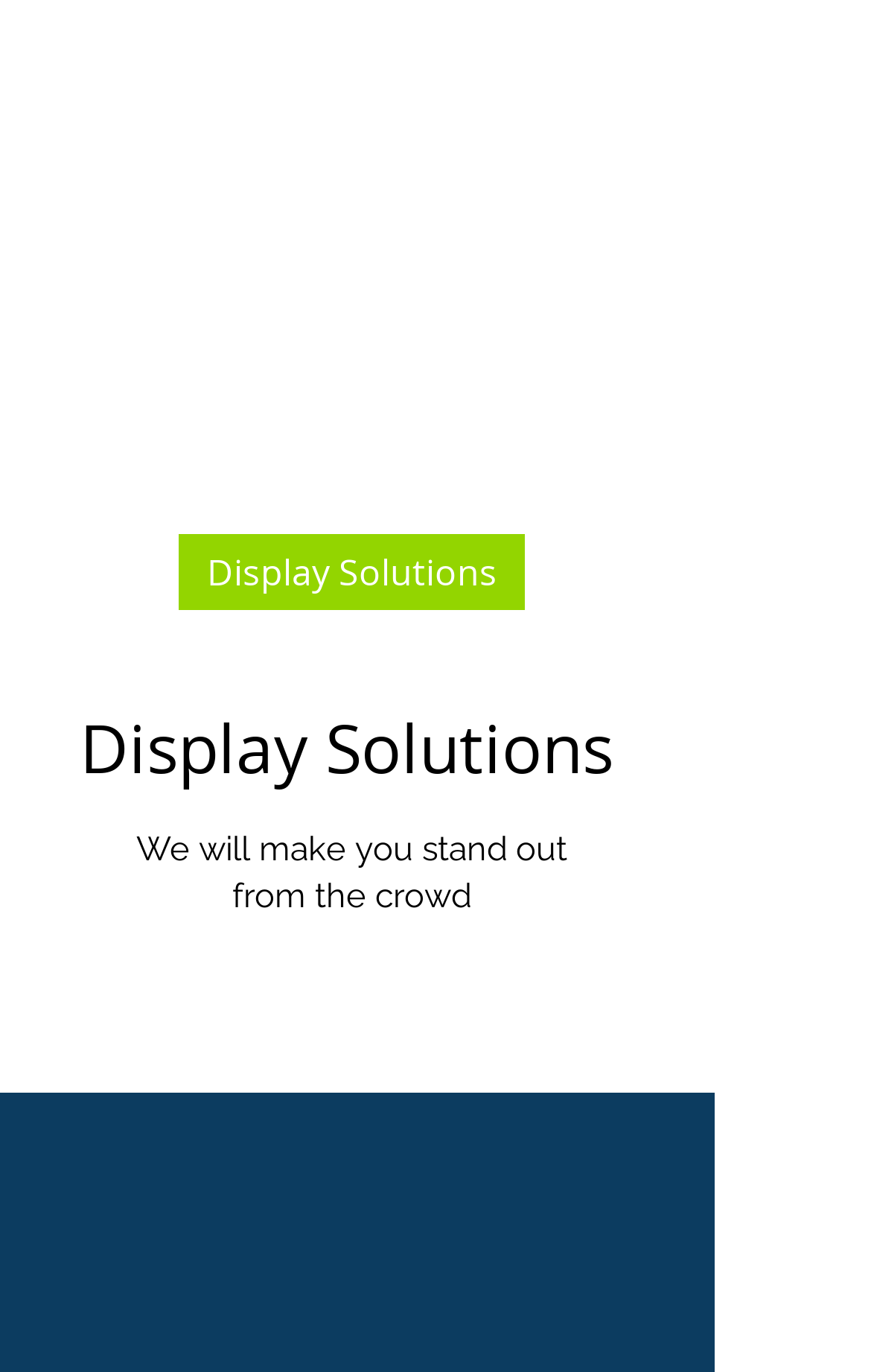Using the details from the image, please elaborate on the following question: What is the purpose of the webpage?

I inferred the purpose of the webpage by looking at the main heading 'Display Solutions' and the subheading 'We will make you stand out from the crowd'. This suggests that the webpage is related to display solutions, possibly for marketing or advertising purposes.